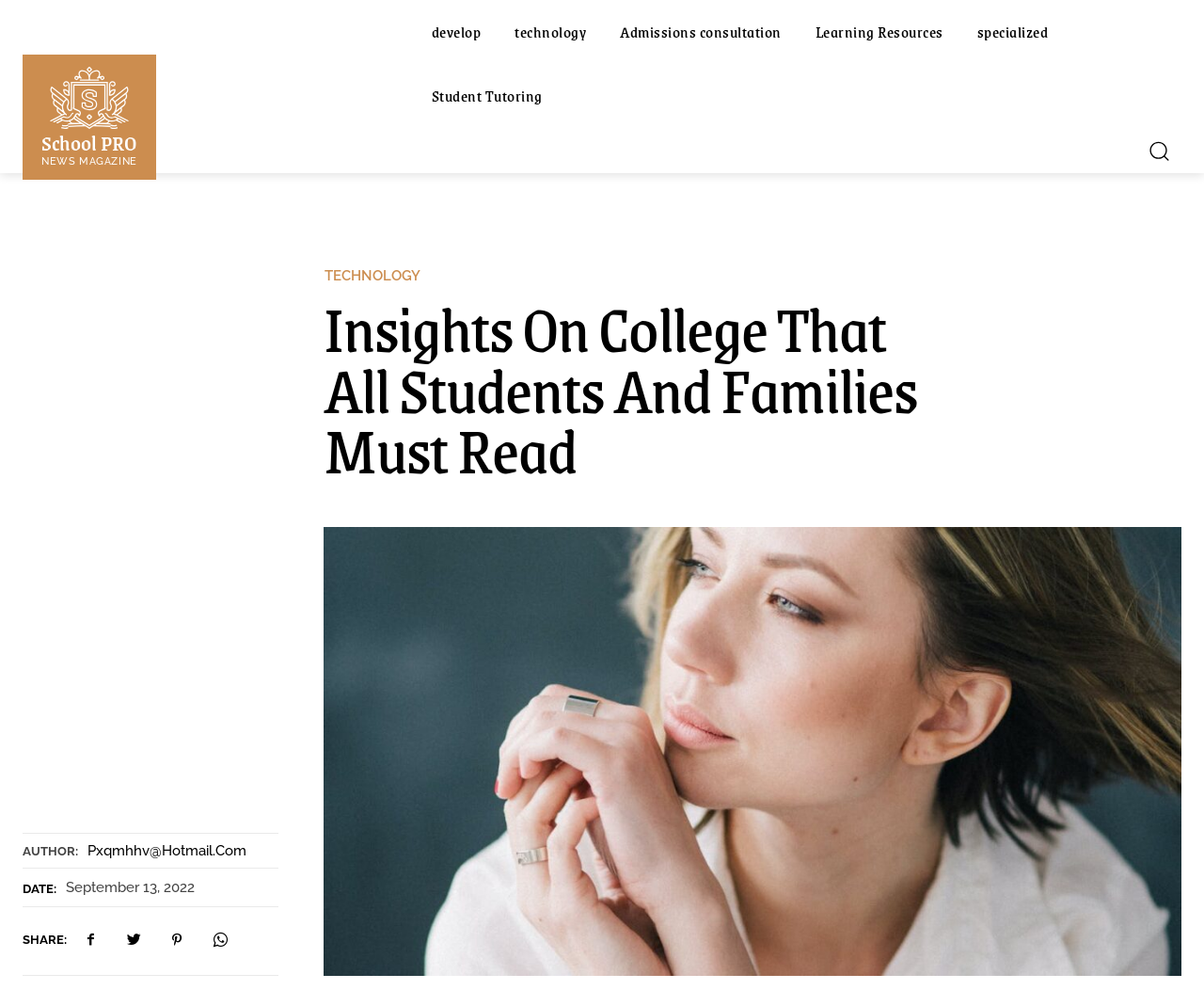Can you extract the primary headline text from the webpage?

Insights On College That All Students And Families Must Read